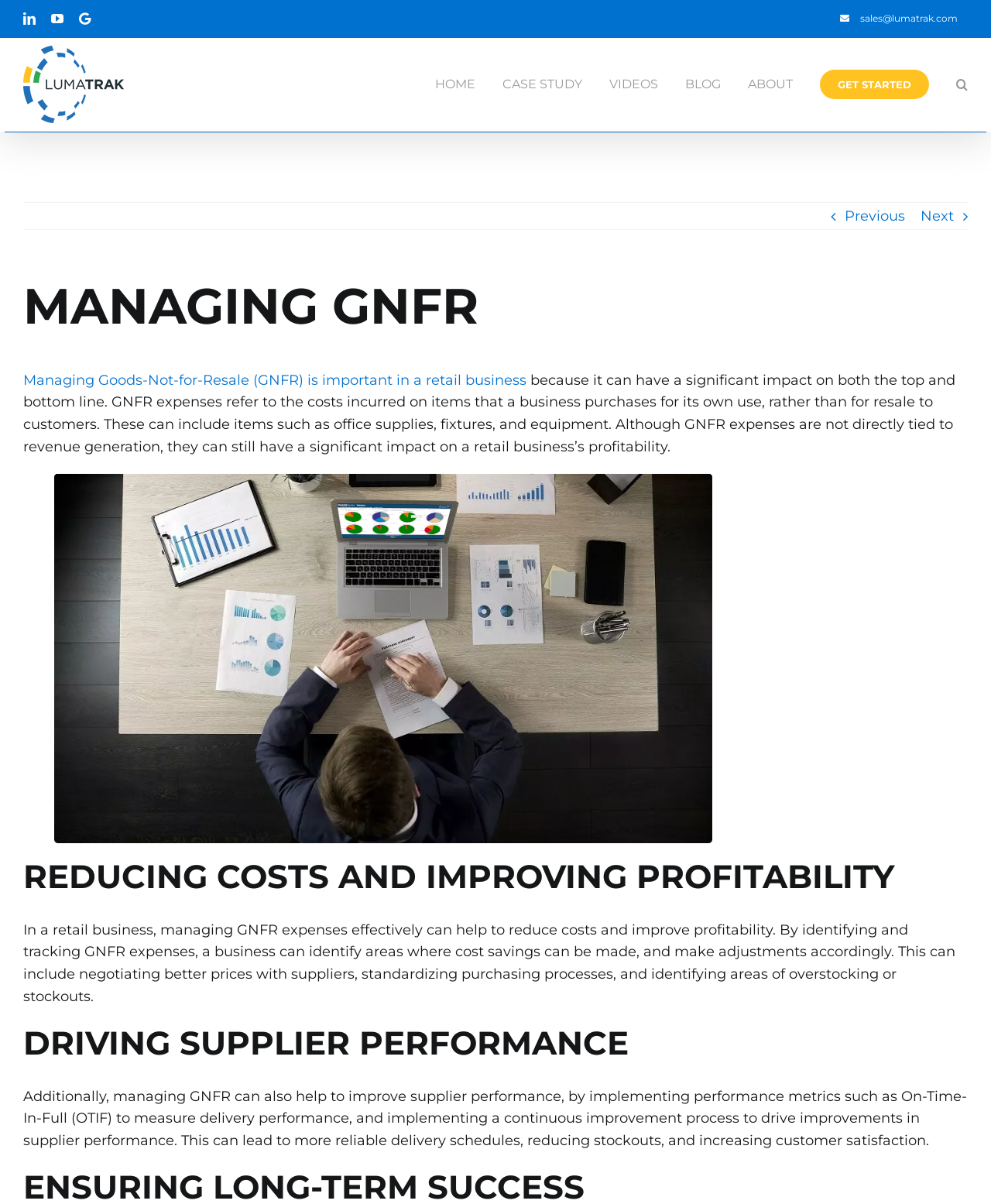Refer to the screenshot and answer the following question in detail:
What is the purpose of managing GNFR?

According to the webpage, managing Goods-Not-for-Resale (GNFR) expenses effectively can help to reduce costs and improve profitability in a retail business. This is because GNFR expenses can have a significant impact on both the top and bottom line.